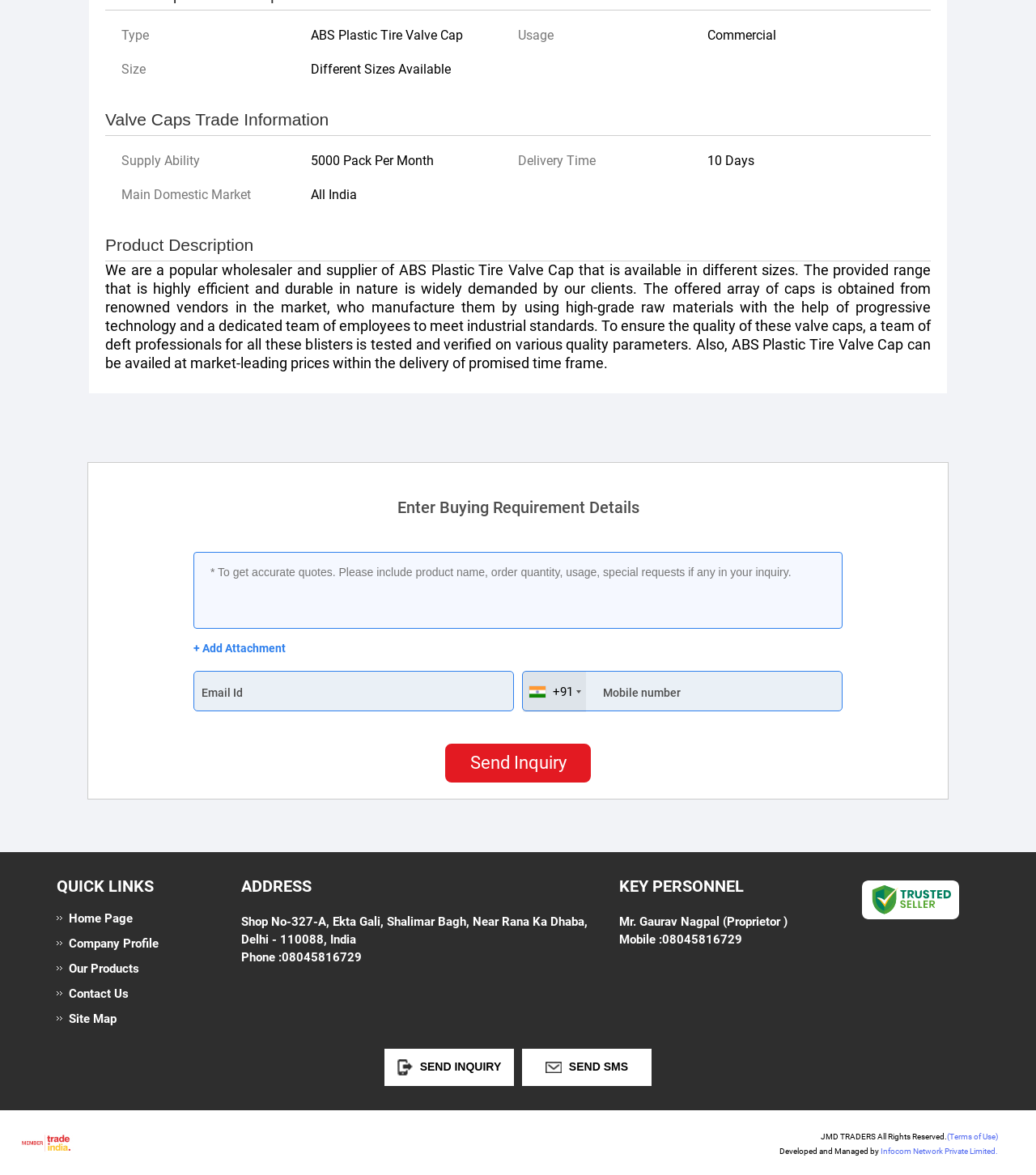Find the bounding box coordinates of the element to click in order to complete this instruction: "Add attachment". The bounding box coordinates must be four float numbers between 0 and 1, denoted as [left, top, right, bottom].

[0.187, 0.545, 0.276, 0.558]